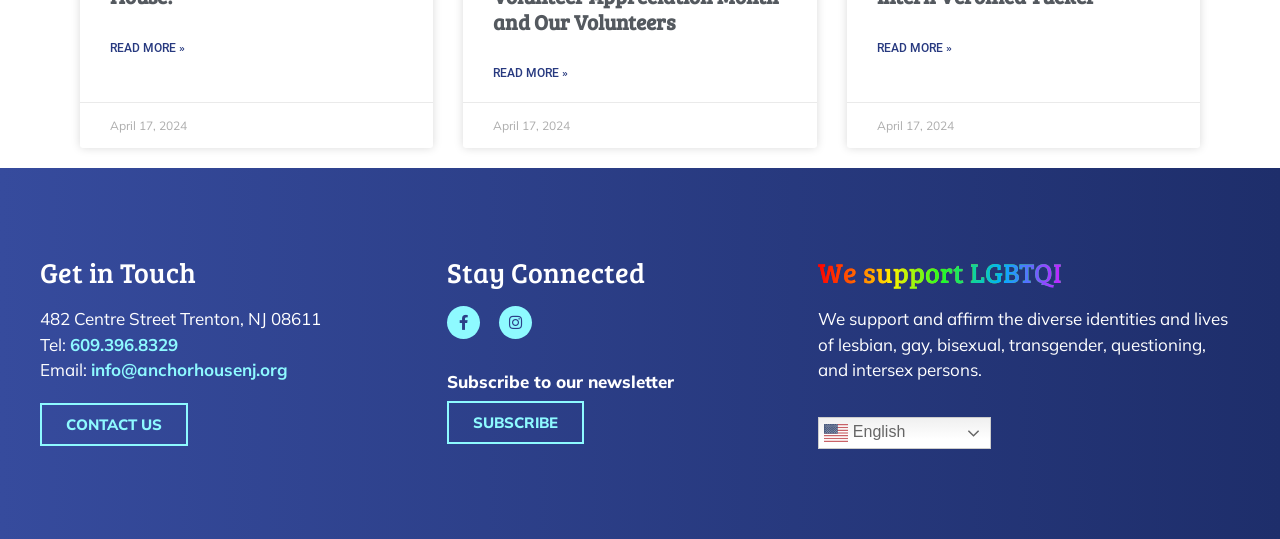Determine the bounding box coordinates of the clickable region to carry out the instruction: "Read more about Happy Birthday Anchor House!".

[0.086, 0.072, 0.145, 0.105]